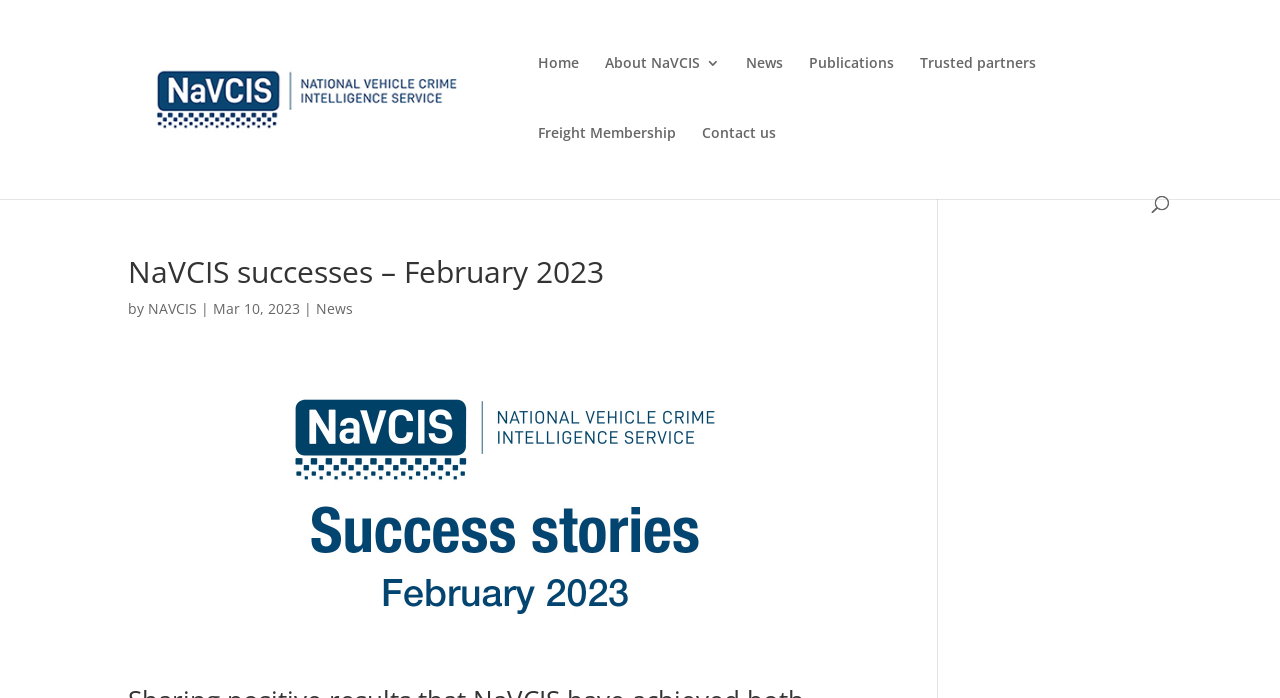Is there a search bar present in the webpage?
From the image, respond with a single word or phrase.

Yes